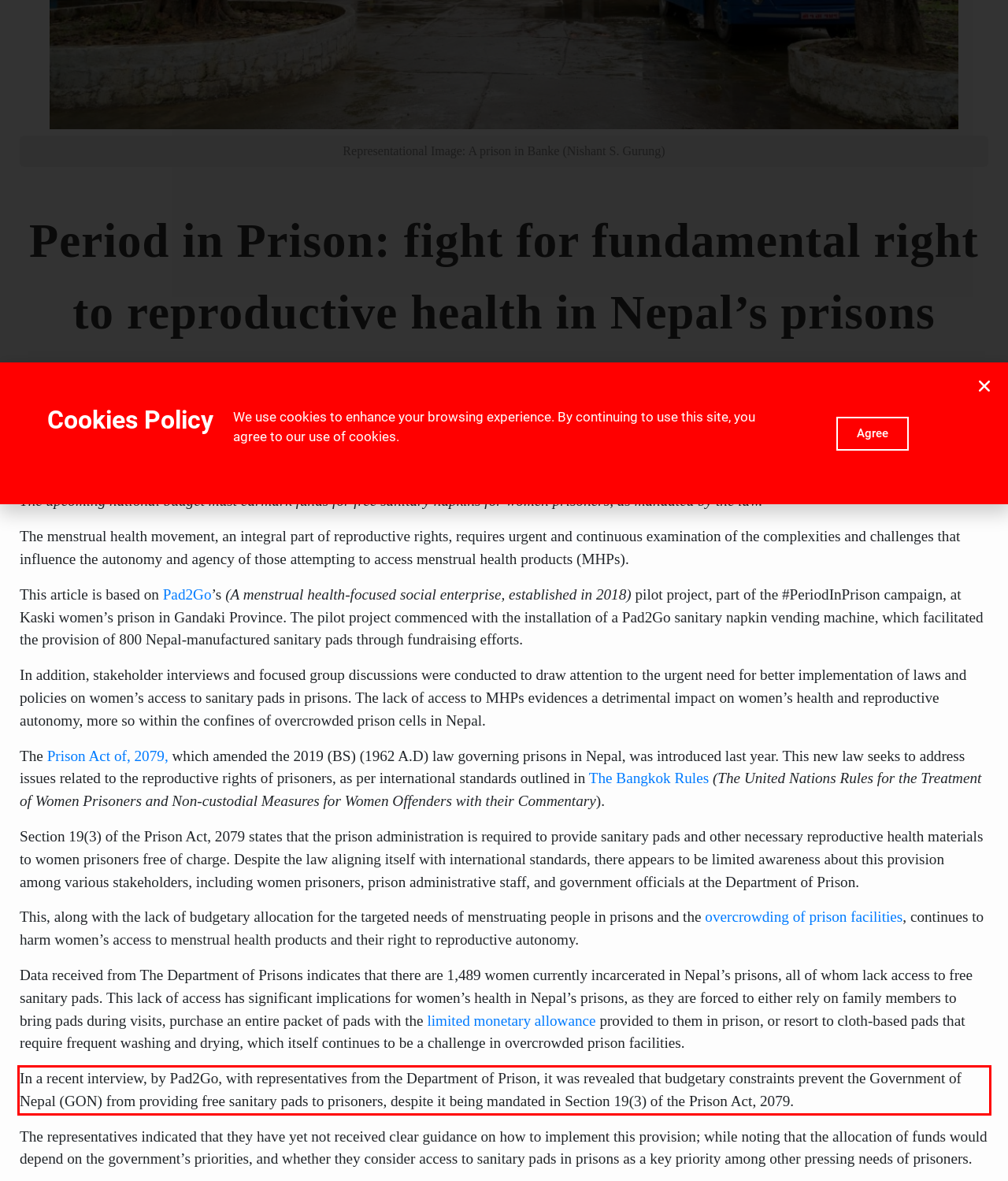Given a screenshot of a webpage containing a red rectangle bounding box, extract and provide the text content found within the red bounding box.

In a recent interview, by Pad2Go, with representatives from the Department of Prison, it was revealed that budgetary constraints prevent the Government of Nepal (GON) from providing free sanitary pads to prisoners, despite it being mandated in Section 19(3) of the Prison Act, 2079.